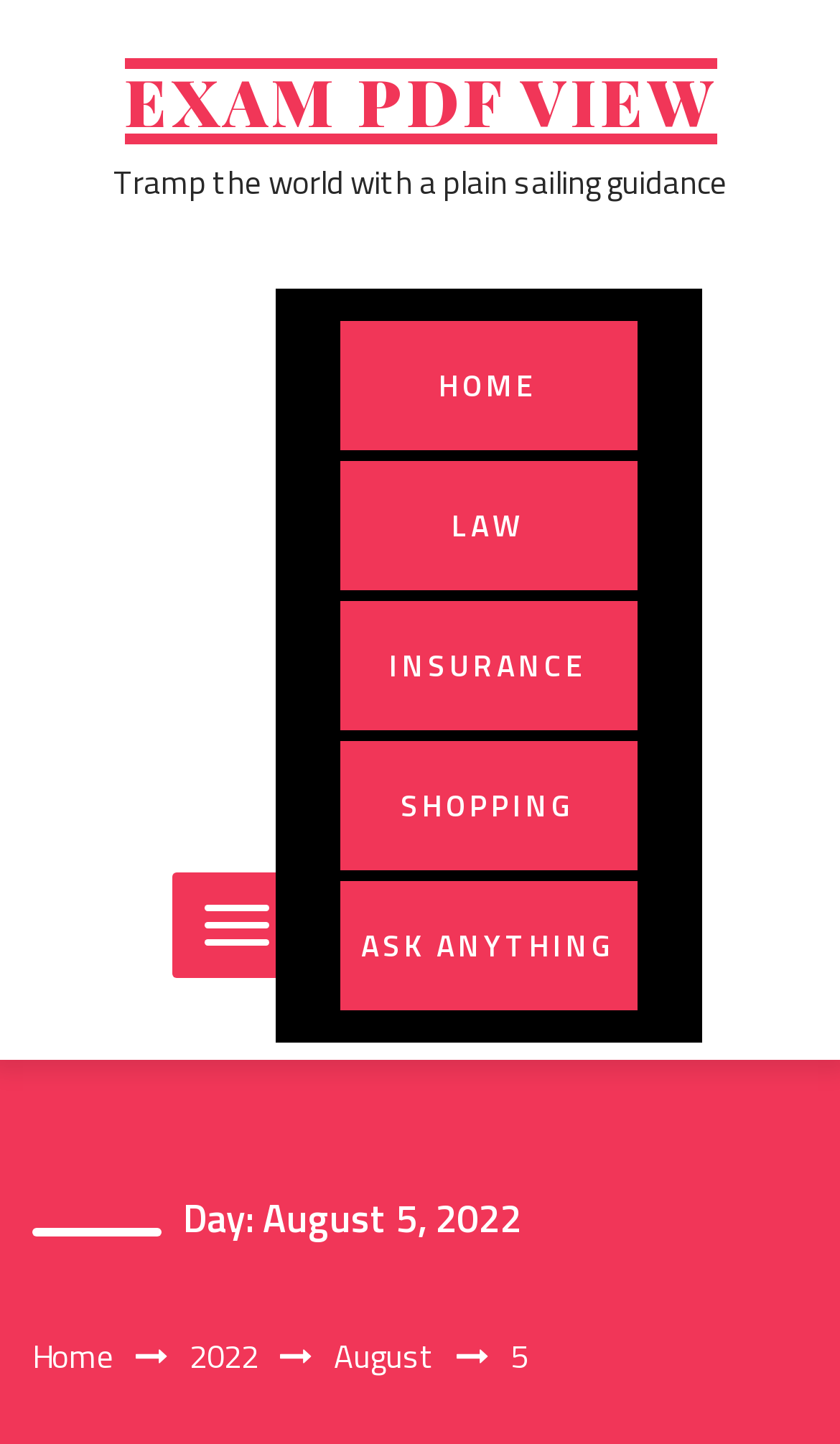From the given element description: "Exam Pdf View", find the bounding box for the UI element. Provide the coordinates as four float numbers between 0 and 1, in the order [left, top, right, bottom].

[0.147, 0.04, 0.853, 0.1]